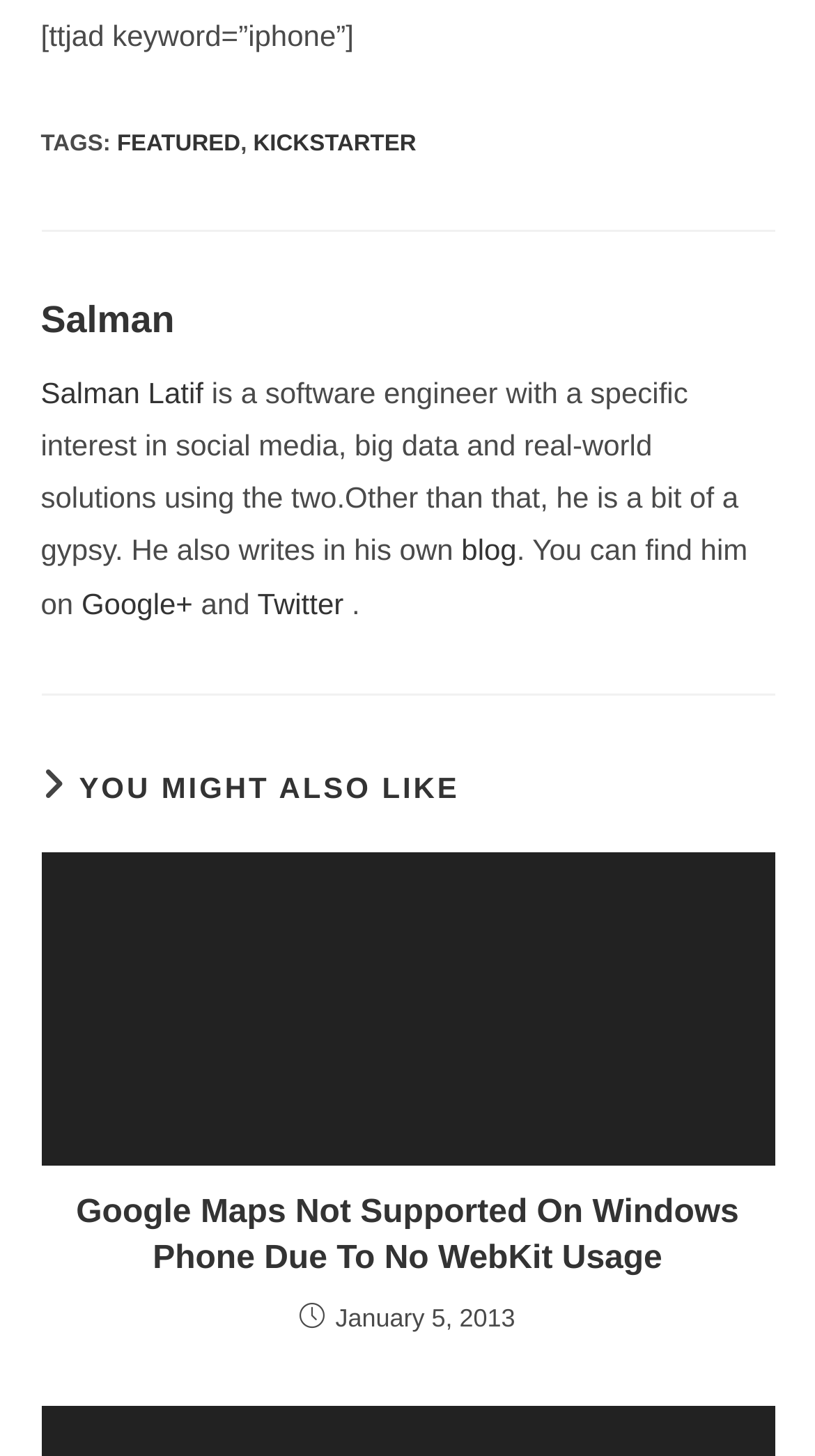Using the element description: "Salman Latif", determine the bounding box coordinates. The coordinates should be in the format [left, top, right, bottom], with values between 0 and 1.

[0.05, 0.258, 0.25, 0.281]